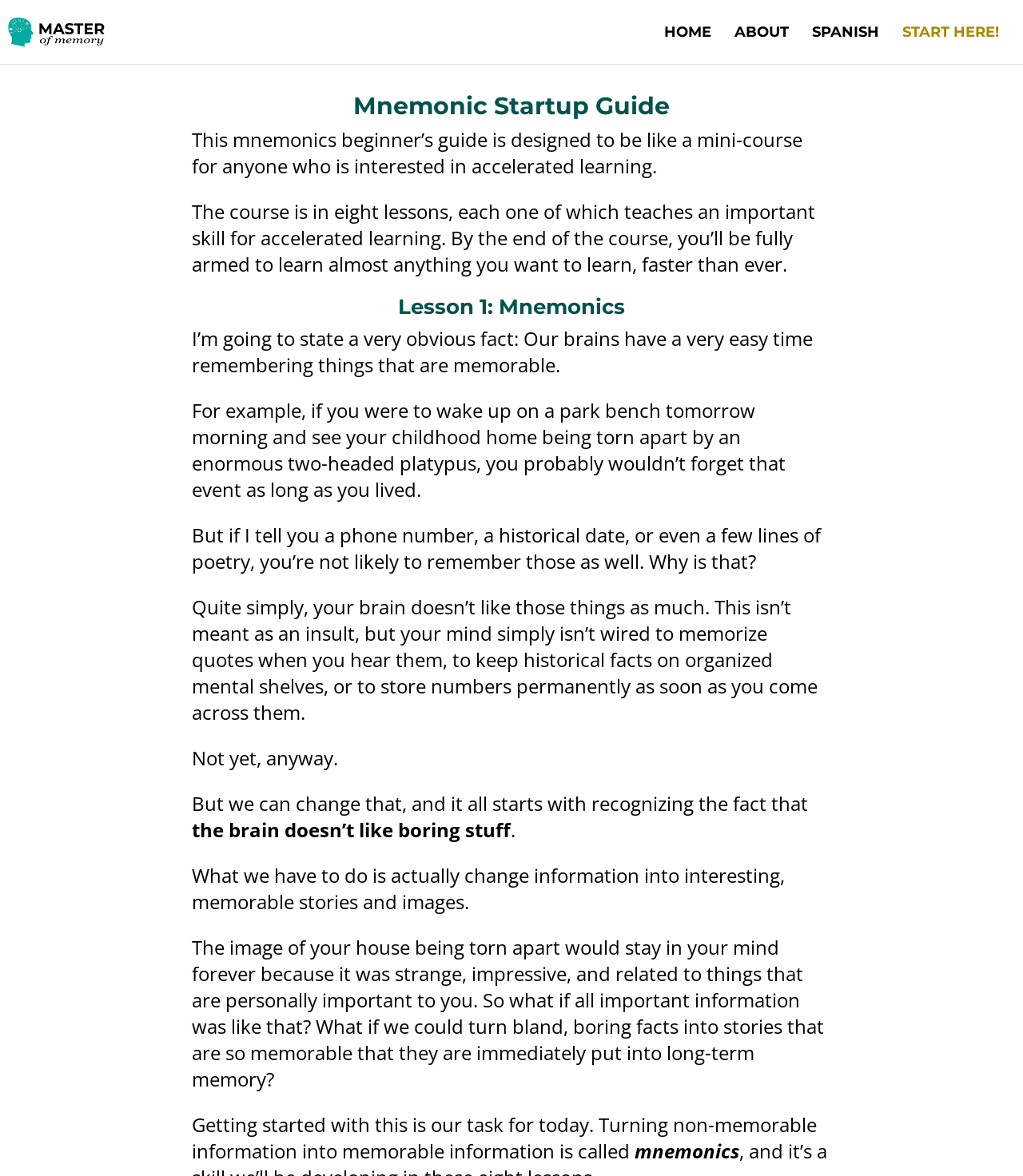What is the name of the course?
Offer a detailed and exhaustive answer to the question.

The name of the course can be found in the heading element 'Mnemonic Startup Guide' which is located at the top of the webpage, with a bounding box coordinate of [0.188, 0.08, 0.812, 0.108].